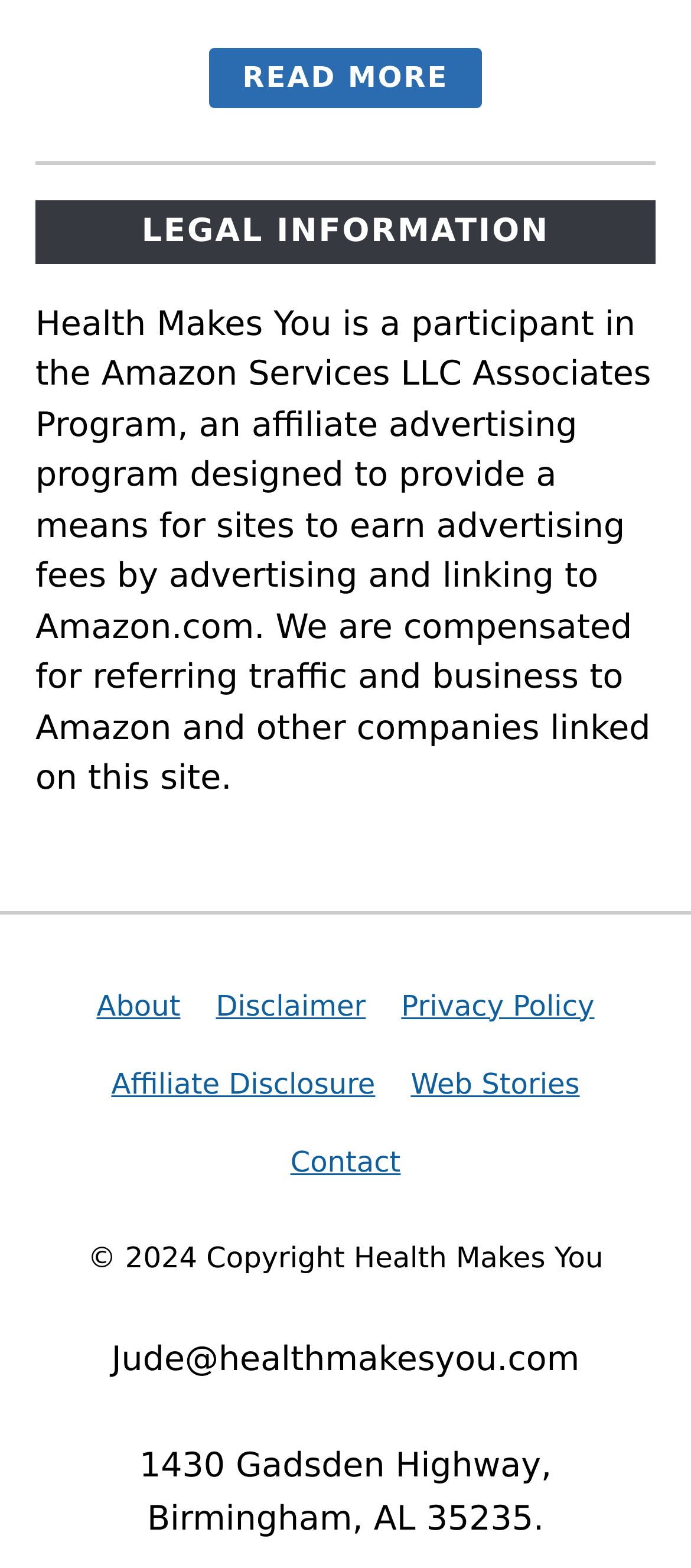What is the name of the affiliate program?
Craft a detailed and extensive response to the question.

The answer can be found in the StaticText element with the text 'Health Makes You is a participant in the Amazon Services LLC Associates Program, an affiliate advertising program designed to provide a means for sites to earn advertising fees by advertising and linking to Amazon.com.'